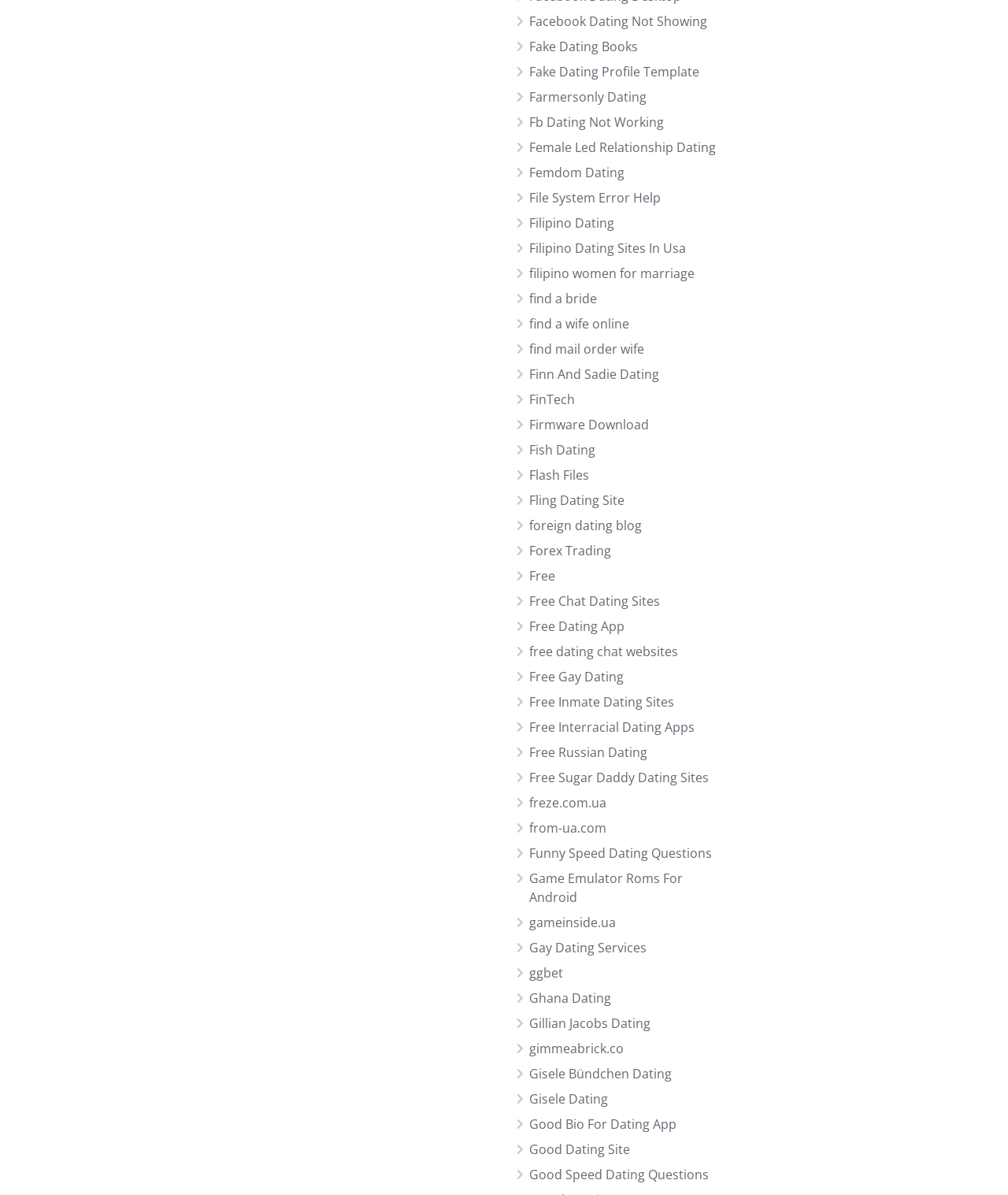Please find the bounding box for the UI component described as follows: "Female Led Relationship Dating".

[0.525, 0.116, 0.71, 0.13]